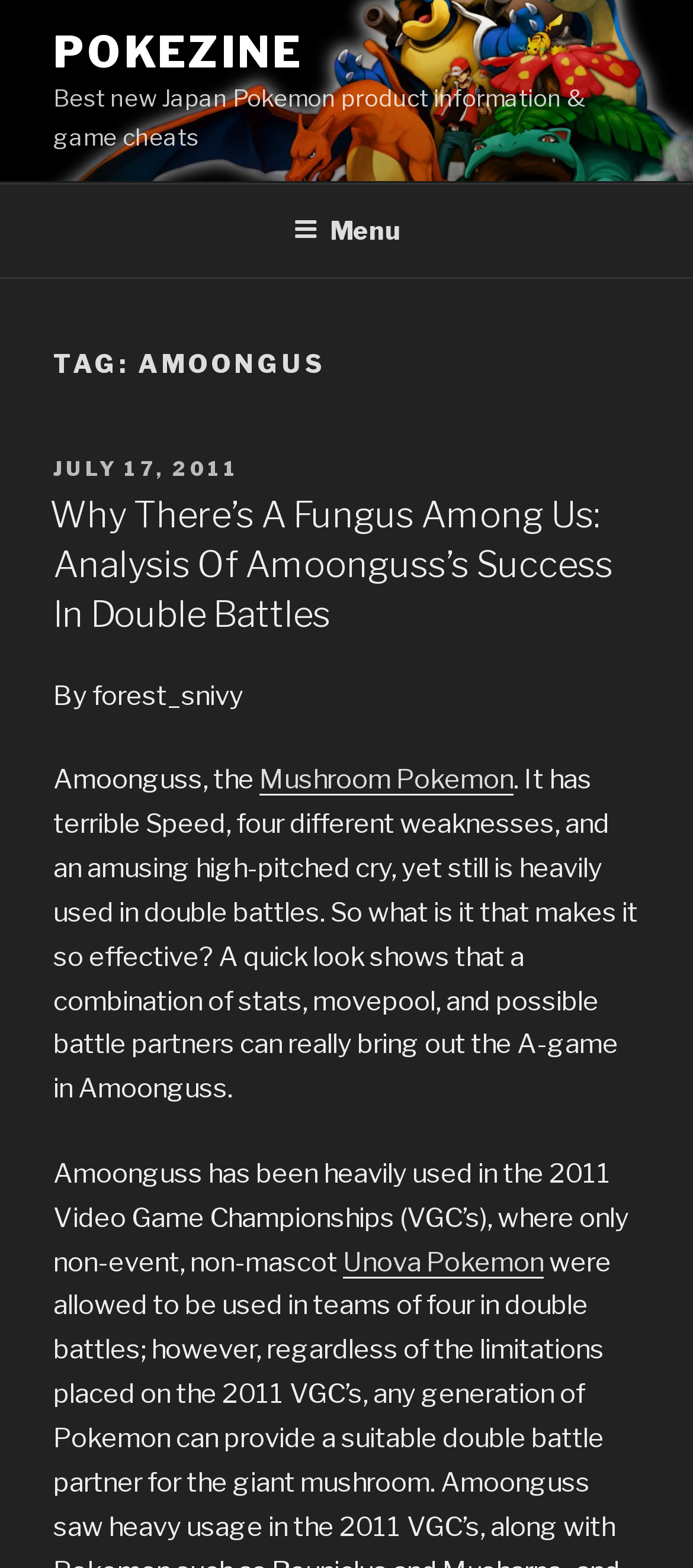What championships are mentioned in the article?
Look at the image and answer the question using a single word or phrase.

2011 Video Game Championships (VGC’s)